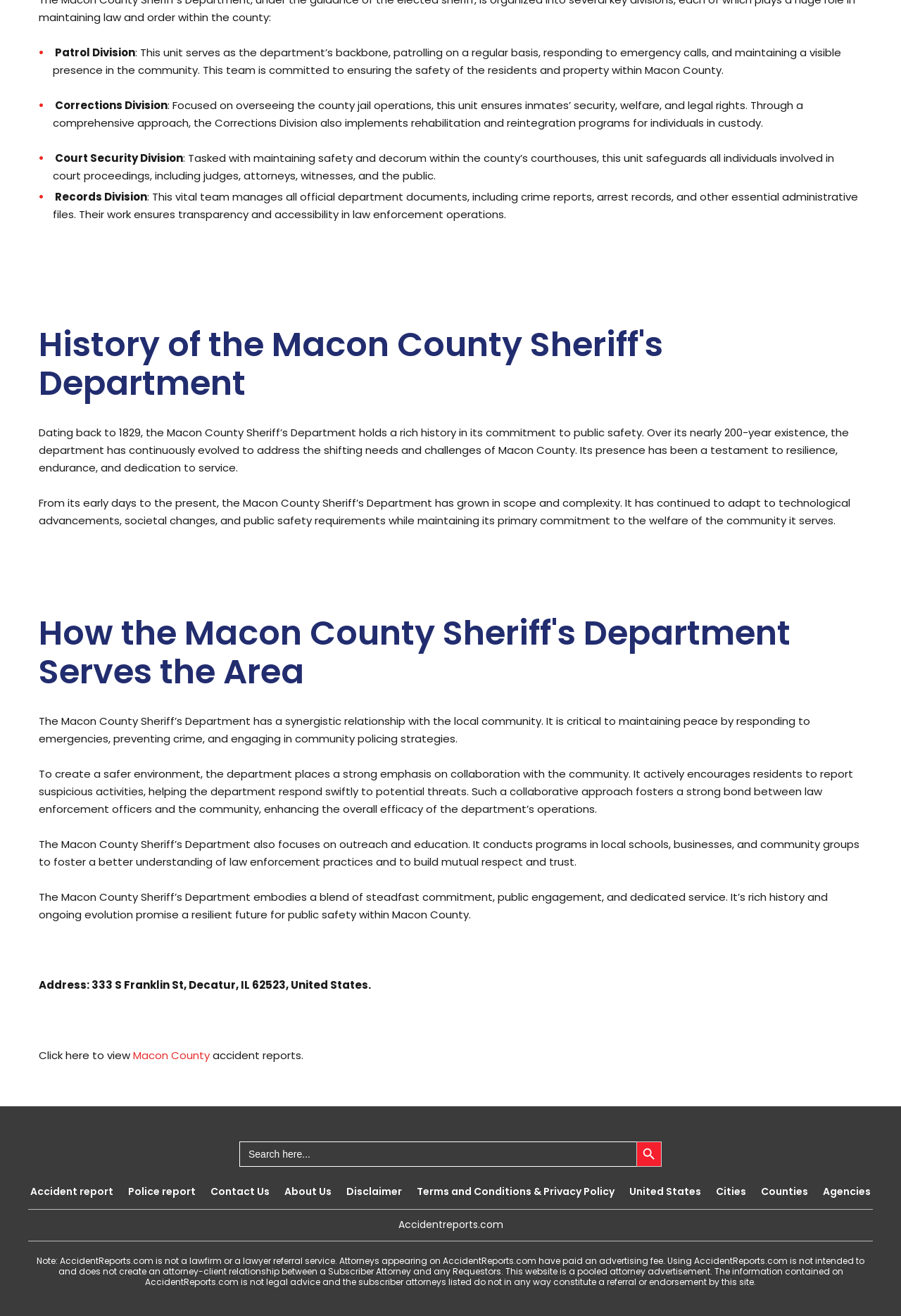Determine the bounding box coordinates for the region that must be clicked to execute the following instruction: "View accident report".

[0.034, 0.9, 0.126, 0.911]